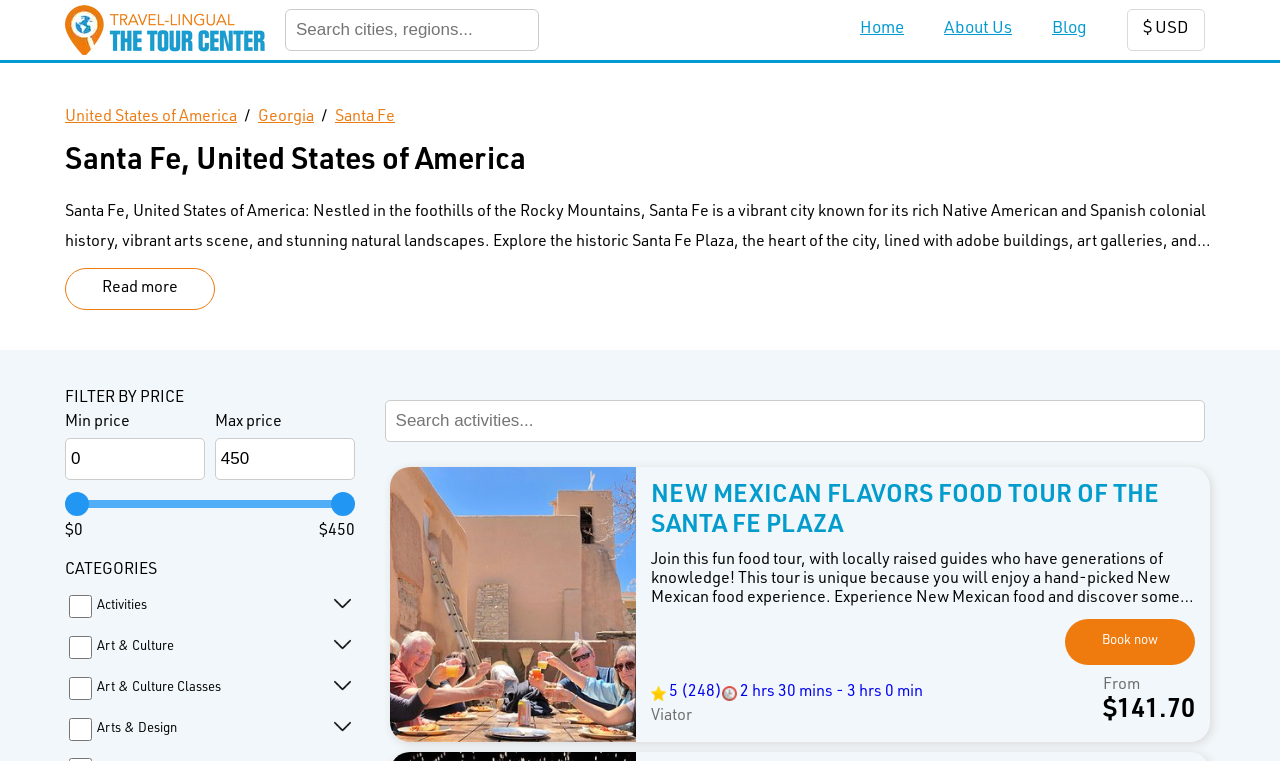Find the bounding box coordinates of the element to click in order to complete this instruction: "Get information about custom freight solutions". The bounding box coordinates must be four float numbers between 0 and 1, denoted as [left, top, right, bottom].

None